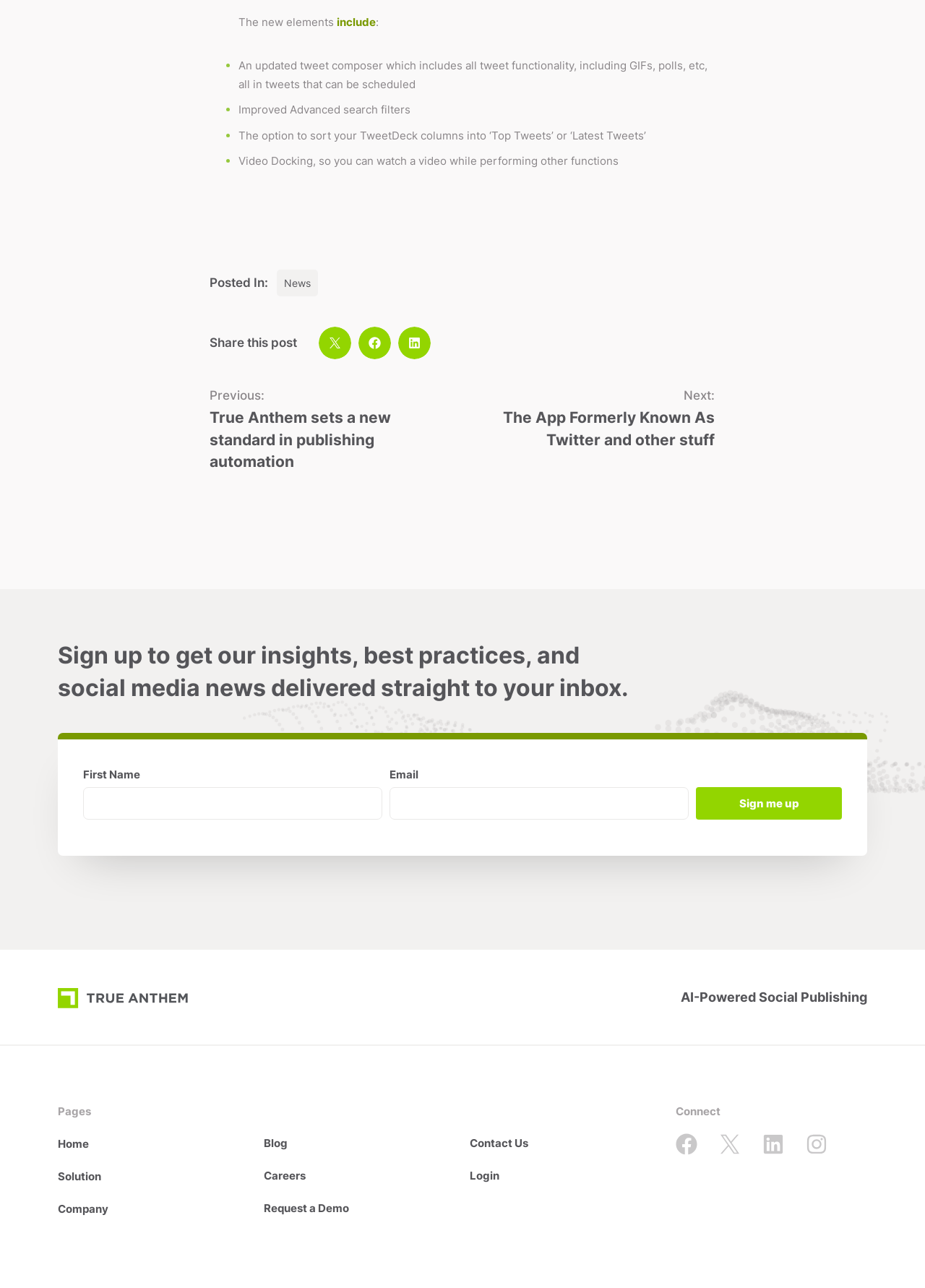Identify the bounding box coordinates of the element to click to follow this instruction: 'Share this post on Twitter'. Ensure the coordinates are four float values between 0 and 1, provided as [left, top, right, bottom].

[0.345, 0.254, 0.38, 0.279]